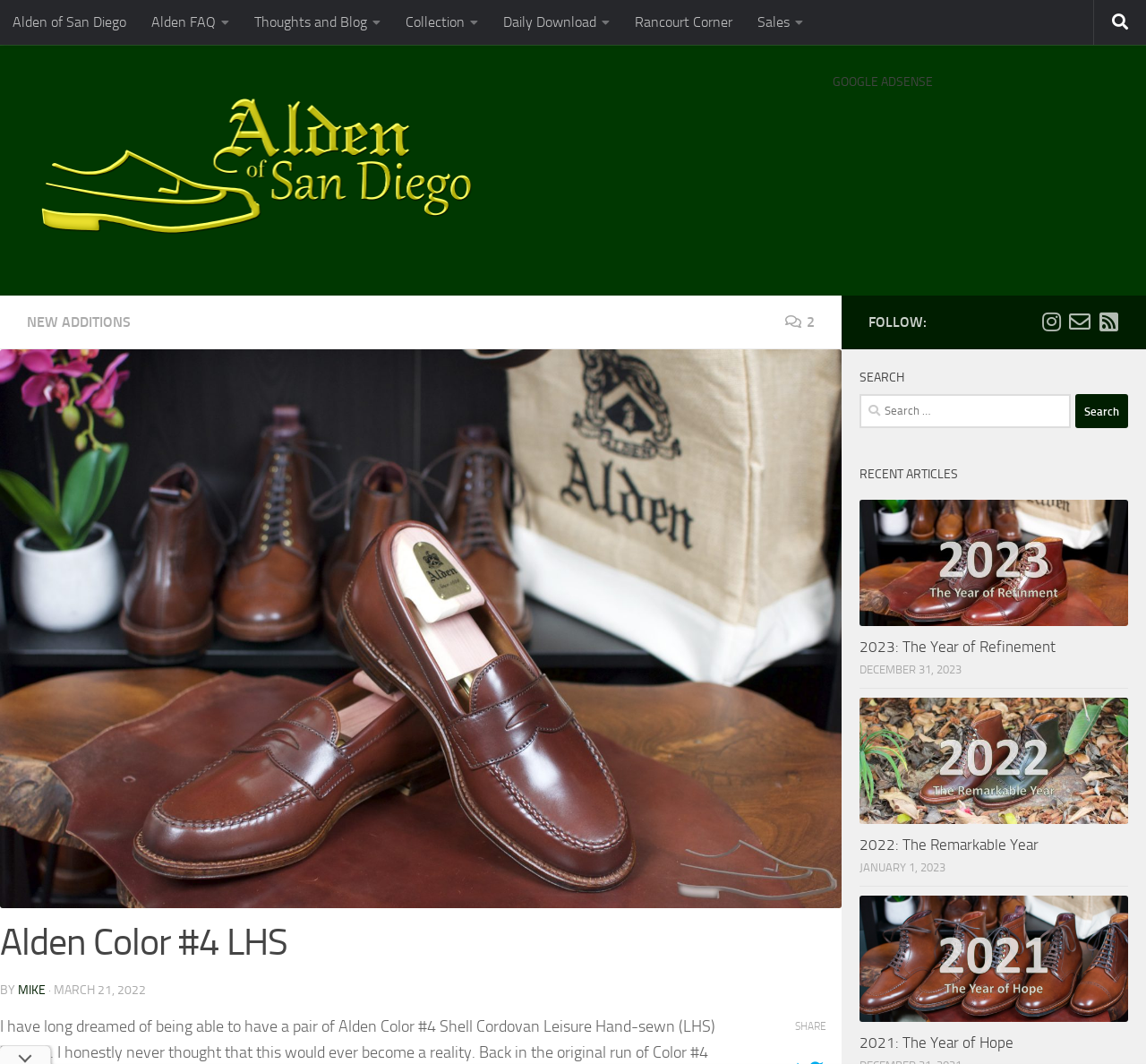What is the purpose of the search box?
From the screenshot, supply a one-word or short-phrase answer.

To search for content